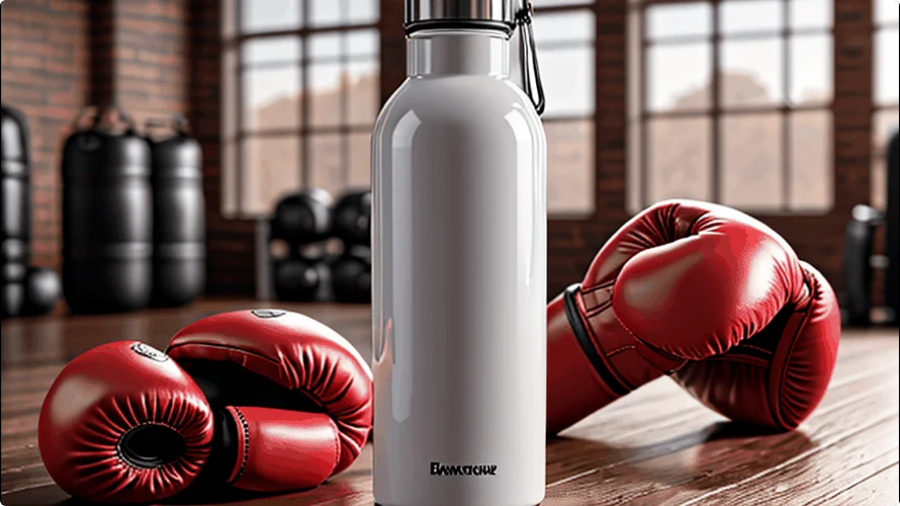What type of physical activity is depicted in the background?
Using the image as a reference, answer the question in detail.

The presence of boxing bags in the background, as mentioned in the caption, suggests that the physical activity being depicted is boxing.